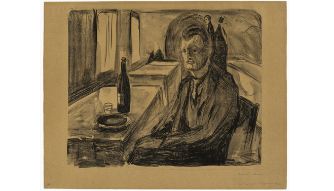Kindly respond to the following question with a single word or a brief phrase: 
Where is the exhibition 'Scandinavian Pain' being held?

Moderna Museet in Malmö